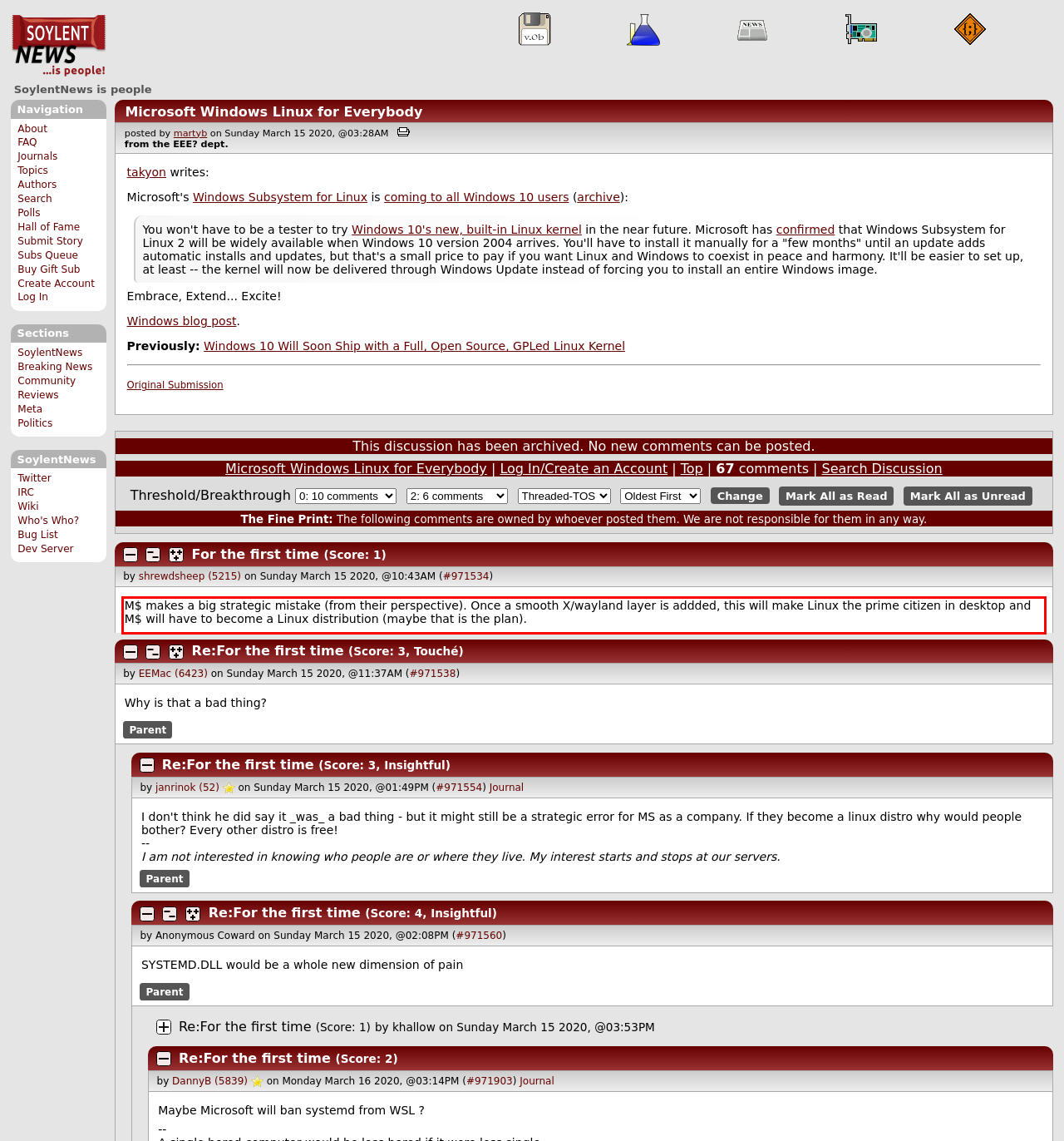Review the webpage screenshot provided, and perform OCR to extract the text from the red bounding box.

M$ makes a big strategic mistake (from their perspective). Once a smooth X/wayland layer is addded, this will make Linux the prime citizen in desktop and M$ will have to become a Linux distribution (maybe that is the plan).